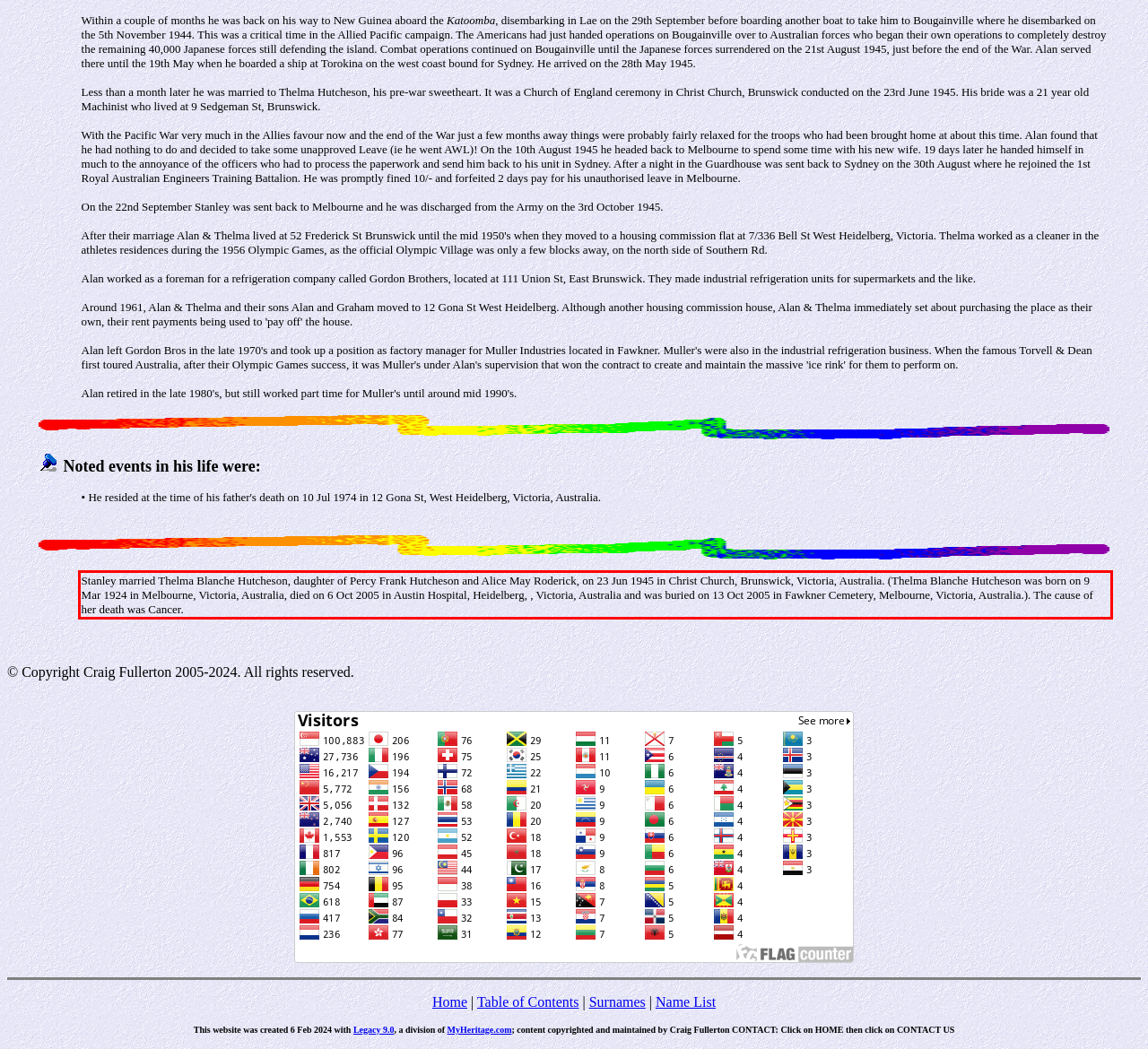Analyze the screenshot of a webpage where a red rectangle is bounding a UI element. Extract and generate the text content within this red bounding box.

Stanley married Thelma Blanche Hutcheson, daughter of Percy Frank Hutcheson and Alice May Roderick, on 23 Jun 1945 in Christ Church, Brunswick, Victoria, Australia. (Thelma Blanche Hutcheson was born on 9 Mar 1924 in Melbourne, Victoria, Australia, died on 6 Oct 2005 in Austin Hospital, Heidelberg, , Victoria, Australia and was buried on 13 Oct 2005 in Fawkner Cemetery, Melbourne, Victoria, Australia.). The cause of her death was Cancer.